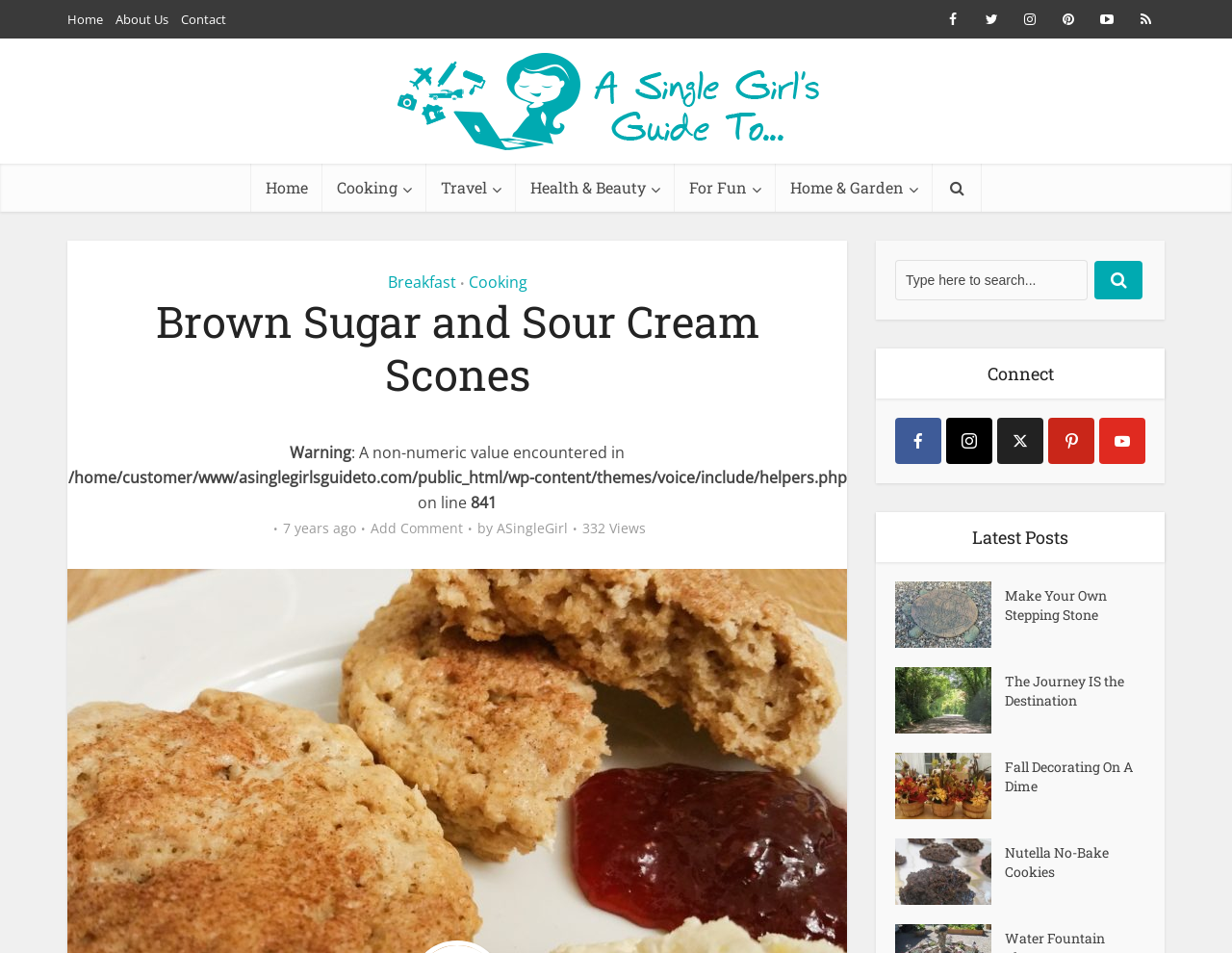Determine the bounding box coordinates for the clickable element required to fulfill the instruction: "Search for something". Provide the coordinates as four float numbers between 0 and 1, i.e., [left, top, right, bottom].

[0.727, 0.273, 0.883, 0.315]